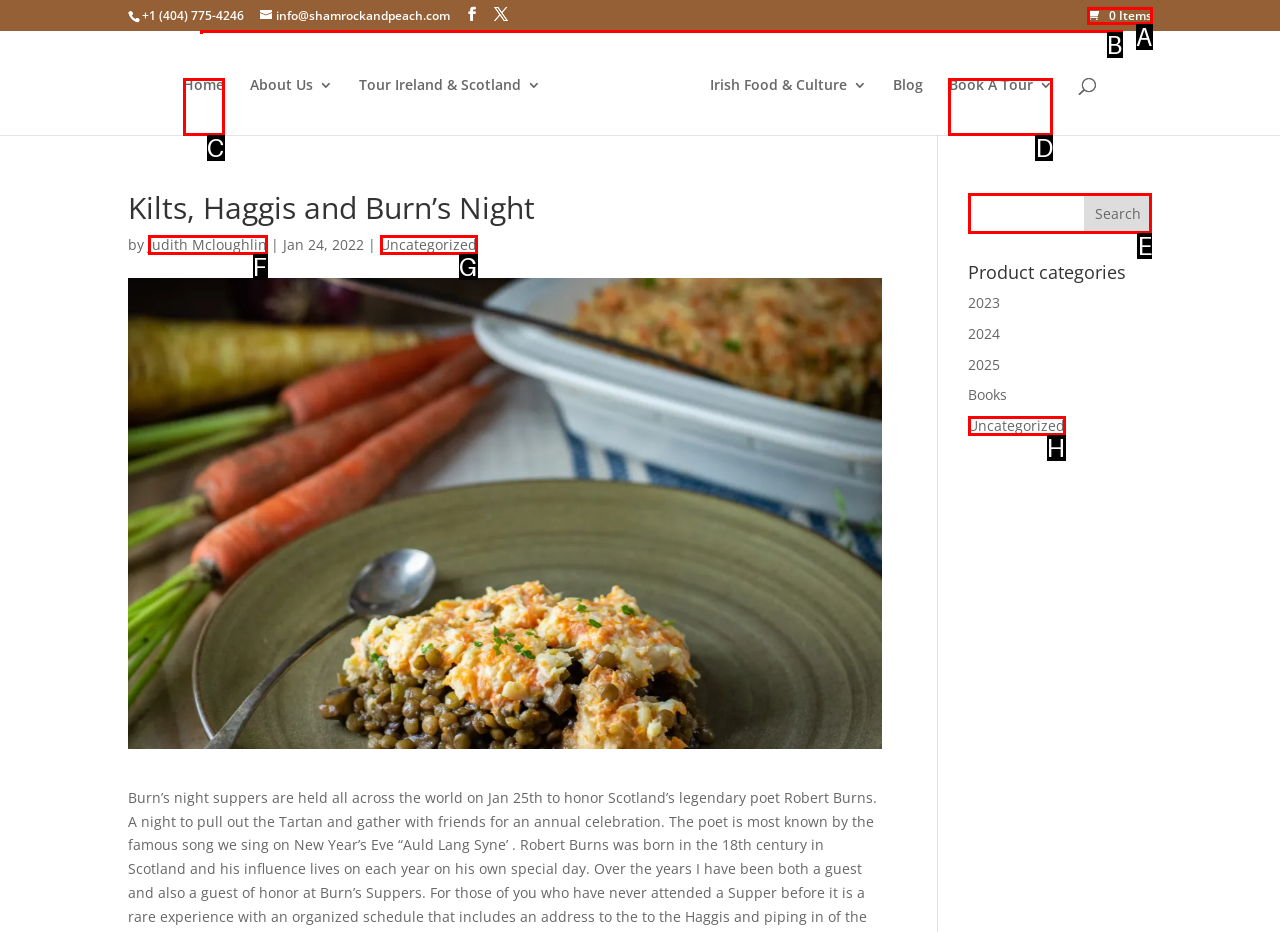Based on the provided element description: 0 Items, identify the best matching HTML element. Respond with the corresponding letter from the options shown.

A